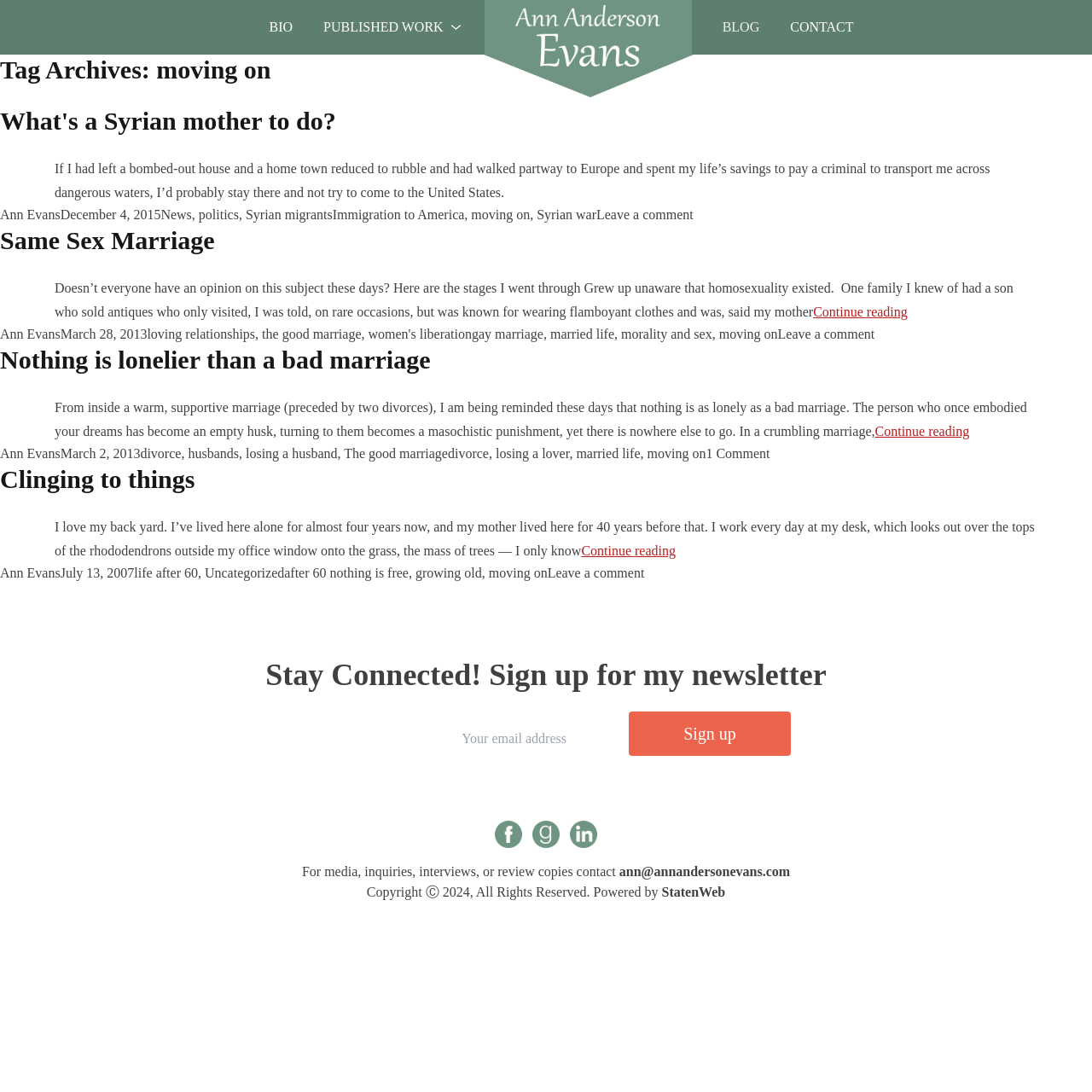Provide a one-word or short-phrase response to the question:
What is the topic of the first article?

Syrian mother